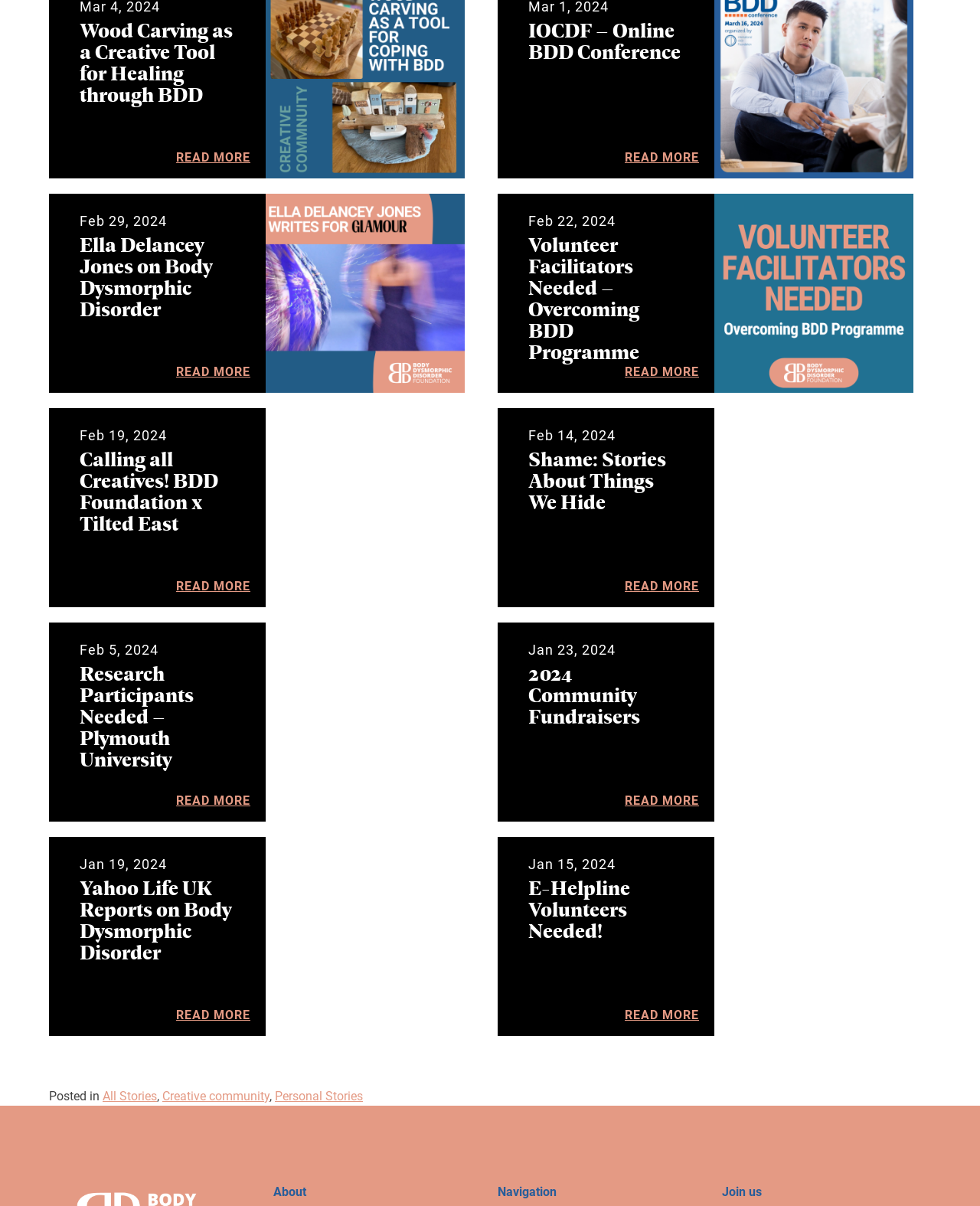Give a one-word or short phrase answer to the question: 
What is the date of the 'Shame: Stories About Things We Hide' article?

Feb 5, 2024